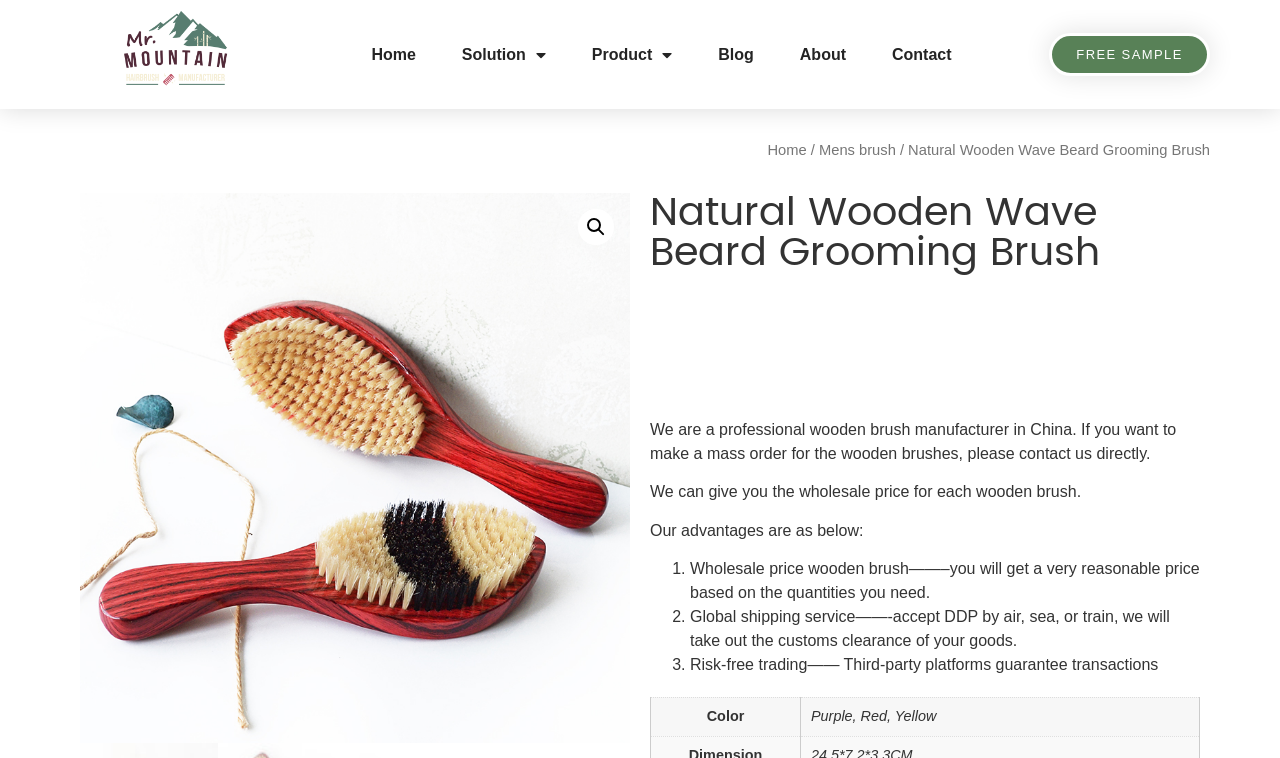Identify and provide the text content of the webpage's primary headline.

Natural Wooden Wave Beard Grooming Brush